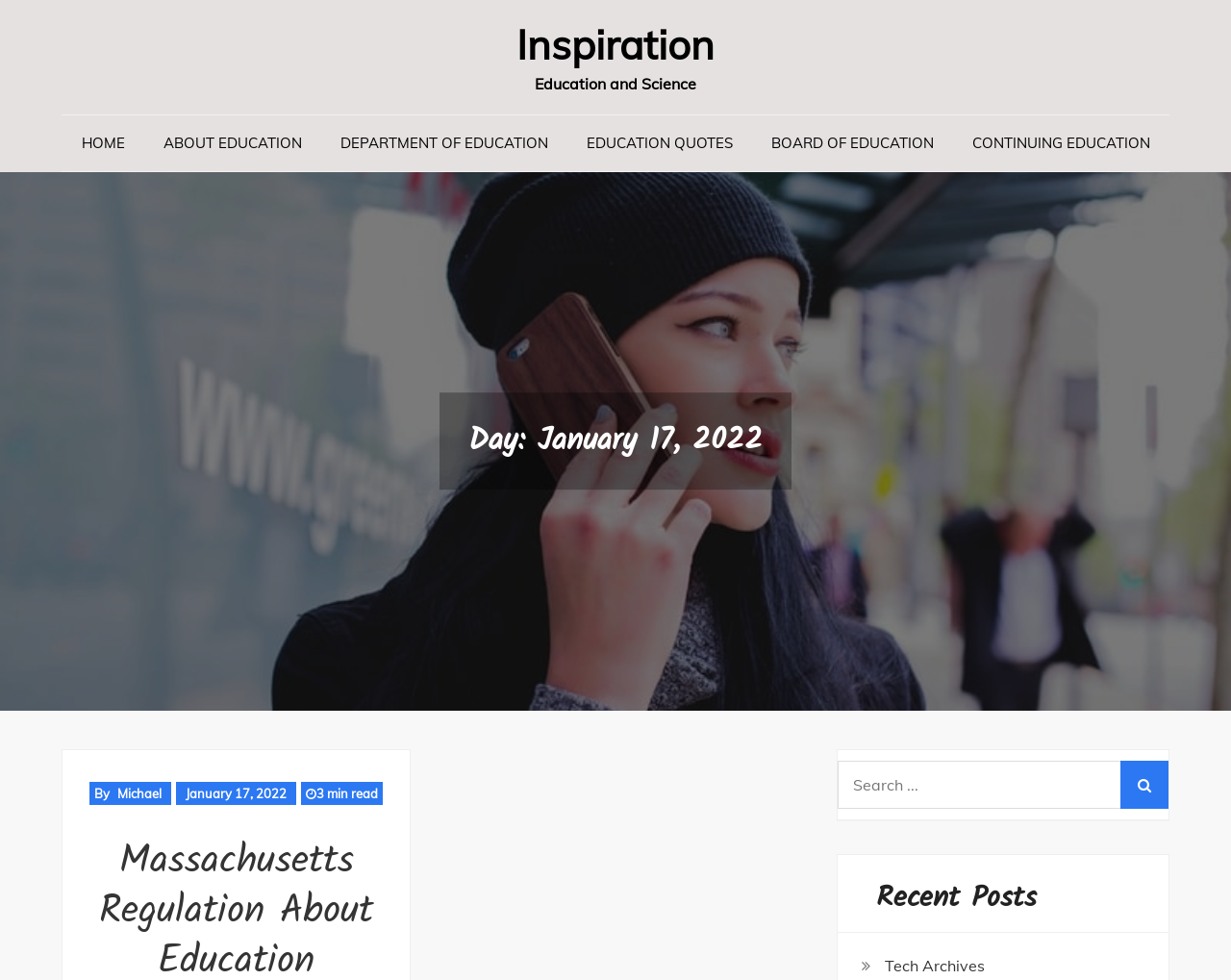Please identify the bounding box coordinates of the element's region that should be clicked to execute the following instruction: "search for inspiration". The bounding box coordinates must be four float numbers between 0 and 1, i.e., [left, top, right, bottom].

[0.681, 0.776, 0.949, 0.825]